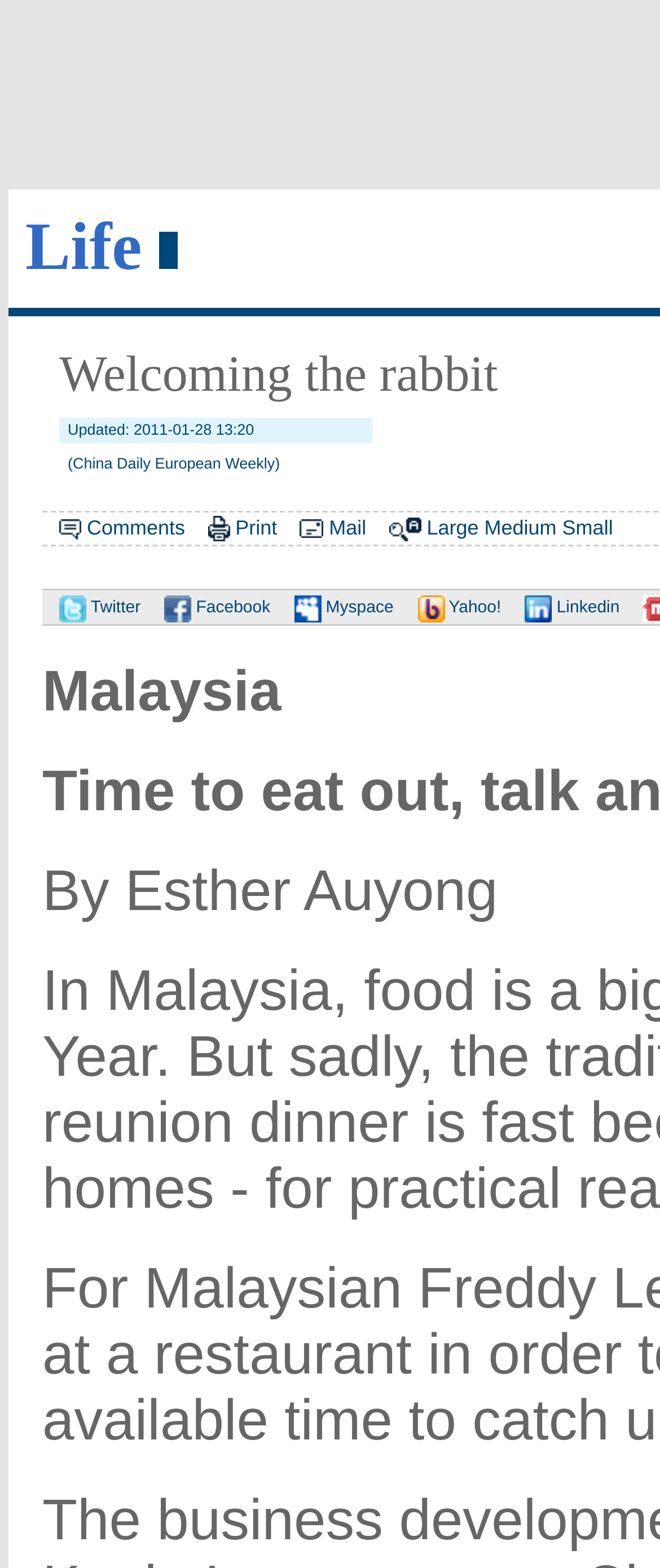Identify the bounding box coordinates for the region of the element that should be clicked to carry out the instruction: "Click on the 'Twitter' link". The bounding box coordinates should be four float numbers between 0 and 1, i.e., [left, top, right, bottom].

[0.064, 0.382, 0.213, 0.394]